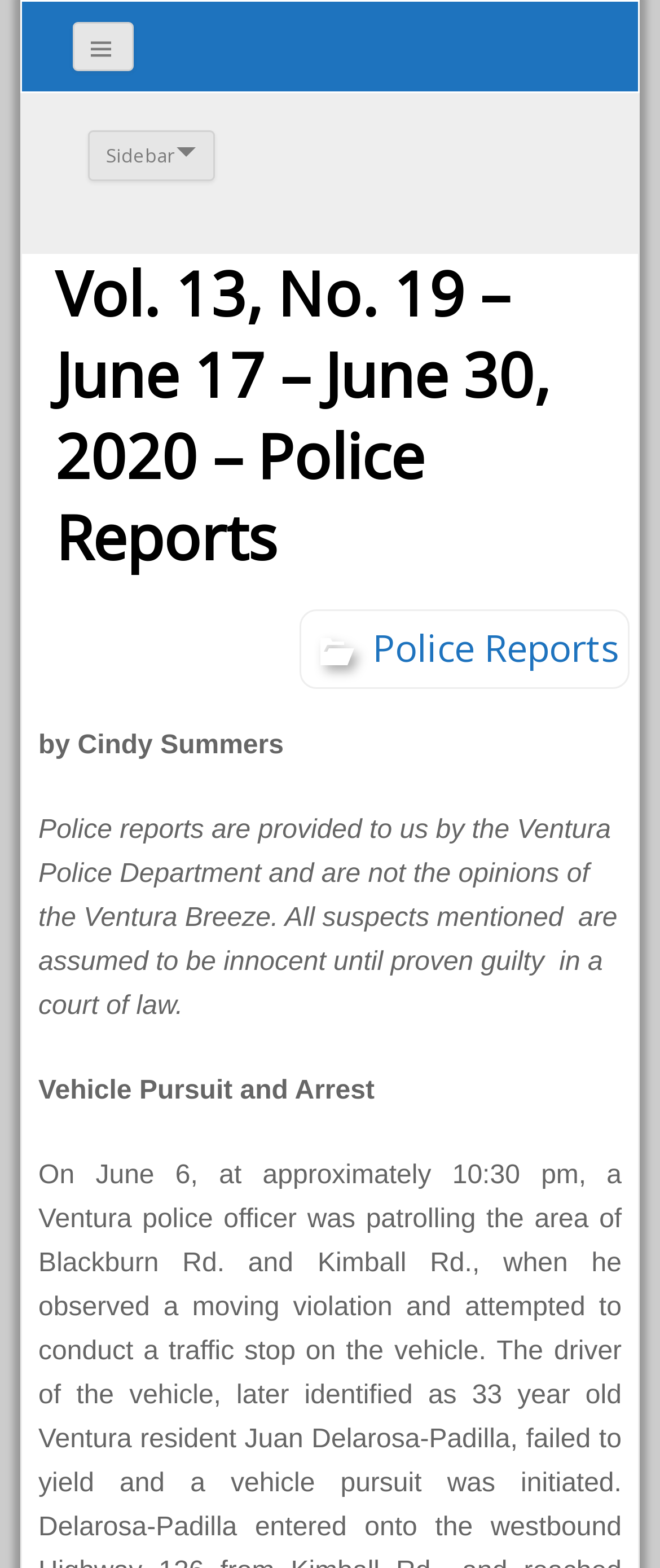Analyze the image and give a detailed response to the question:
What was the violation observed by the officer?

I inferred this answer by reading the text 'observed a moving violation' which suggests that the officer observed a moving violation, likely a traffic offense.